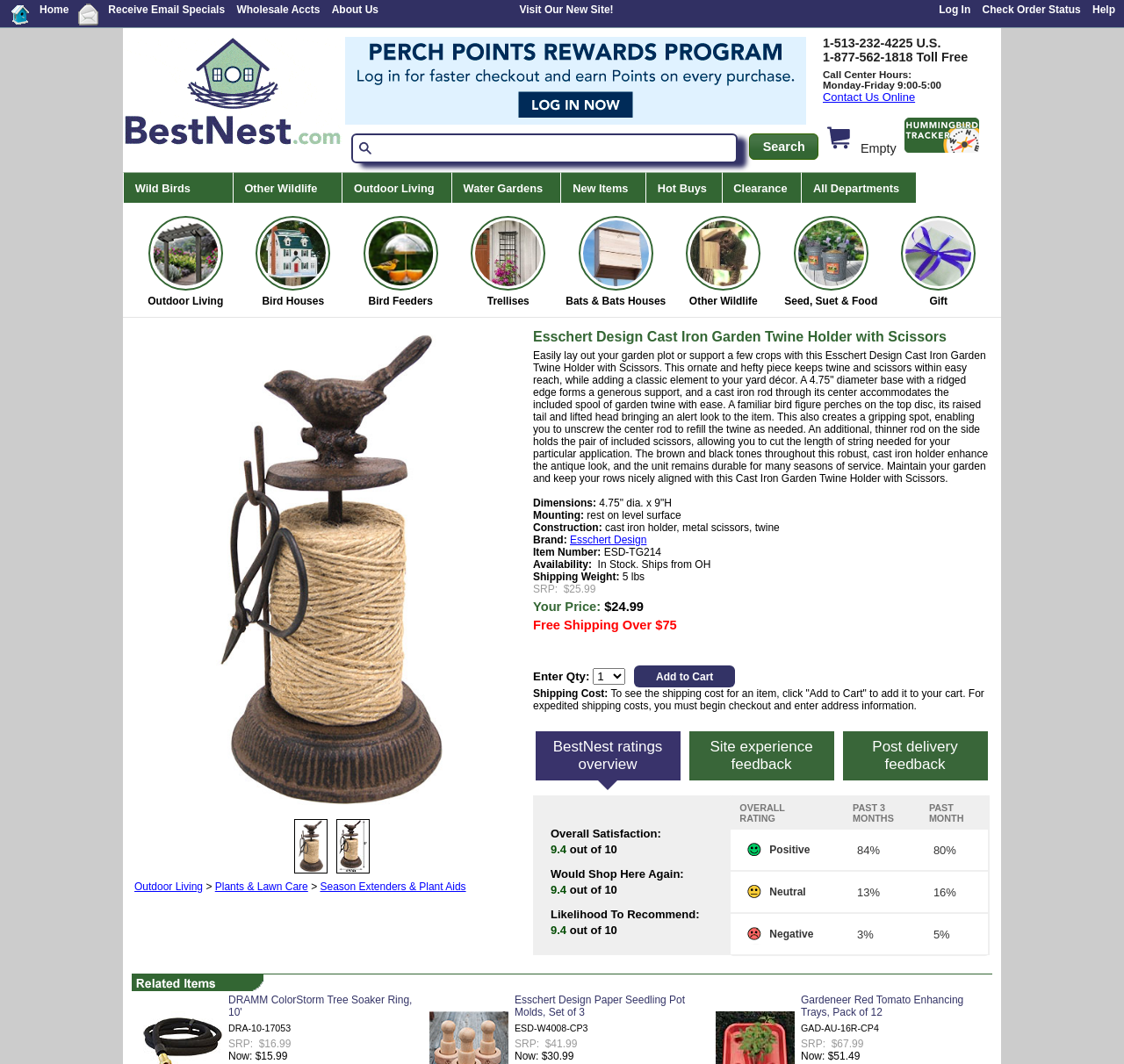Please indicate the bounding box coordinates for the clickable area to complete the following task: "view 'Outdoor Living' category". The coordinates should be specified as four float numbers between 0 and 1, i.e., [left, top, right, bottom].

[0.304, 0.162, 0.401, 0.191]